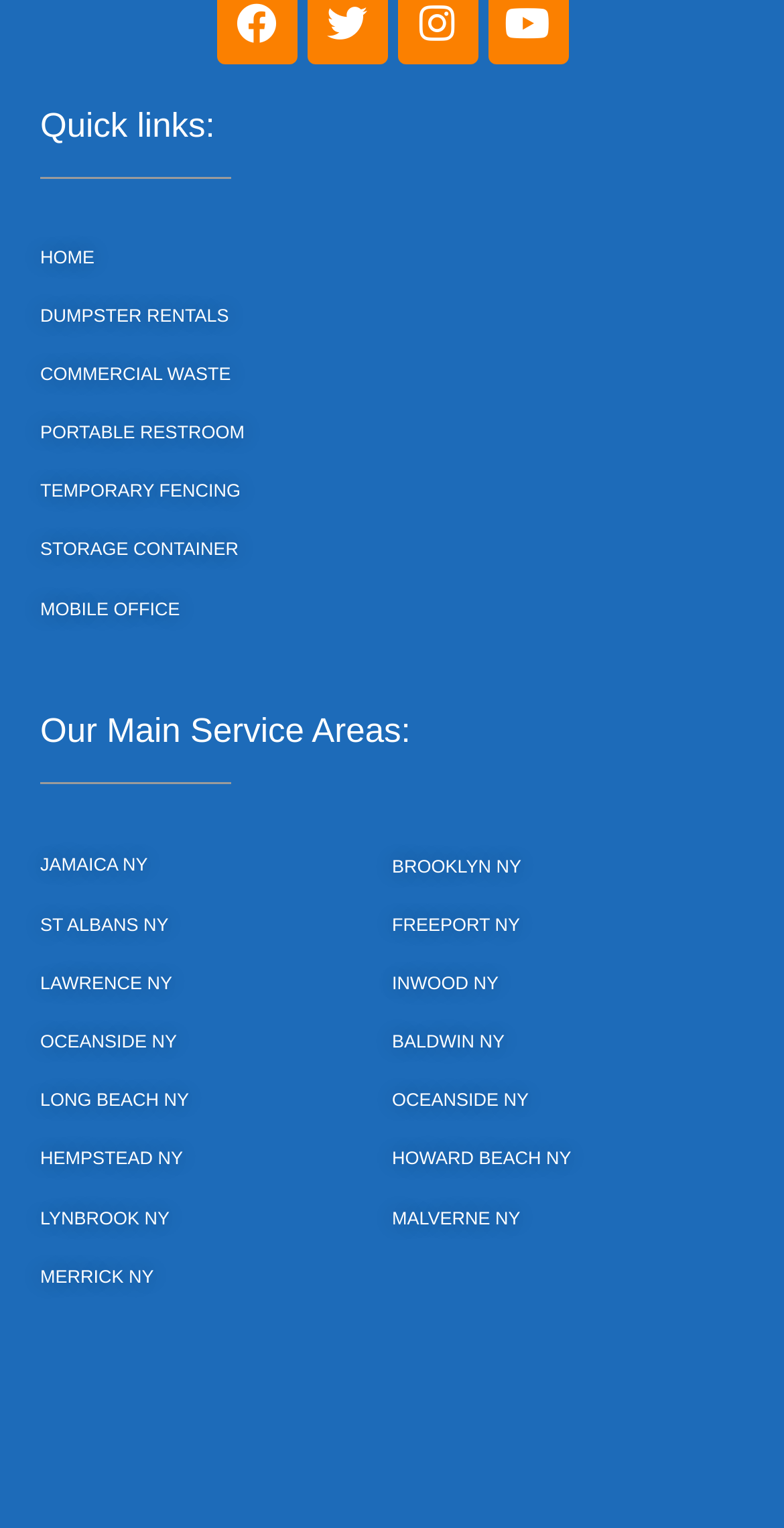Please determine the bounding box coordinates of the clickable area required to carry out the following instruction: "Check services in LONG BEACH NY". The coordinates must be four float numbers between 0 and 1, represented as [left, top, right, bottom].

[0.051, 0.704, 0.5, 0.736]